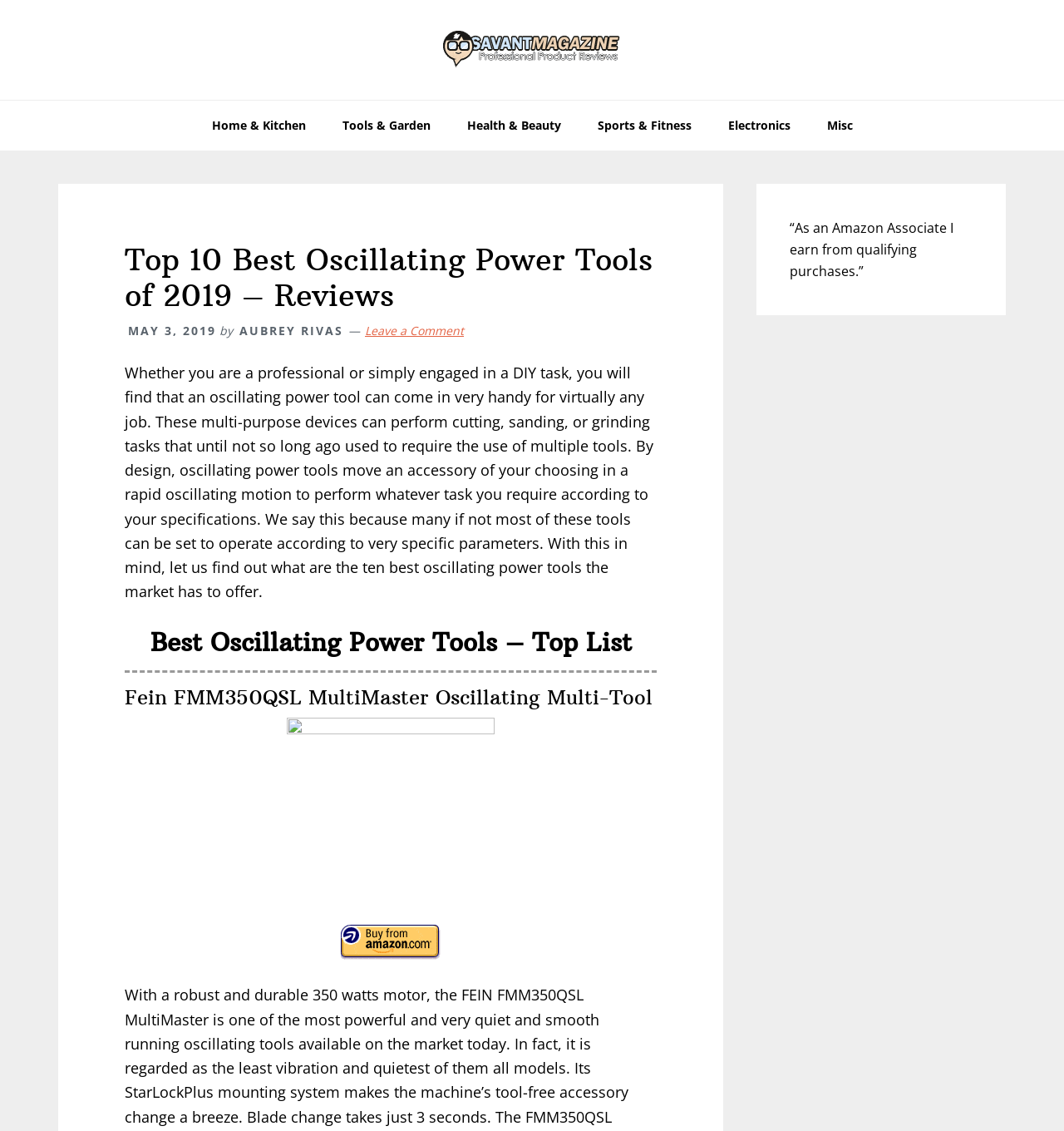How many oscillating power tools are reviewed in the article?
From the image, respond with a single word or phrase.

10